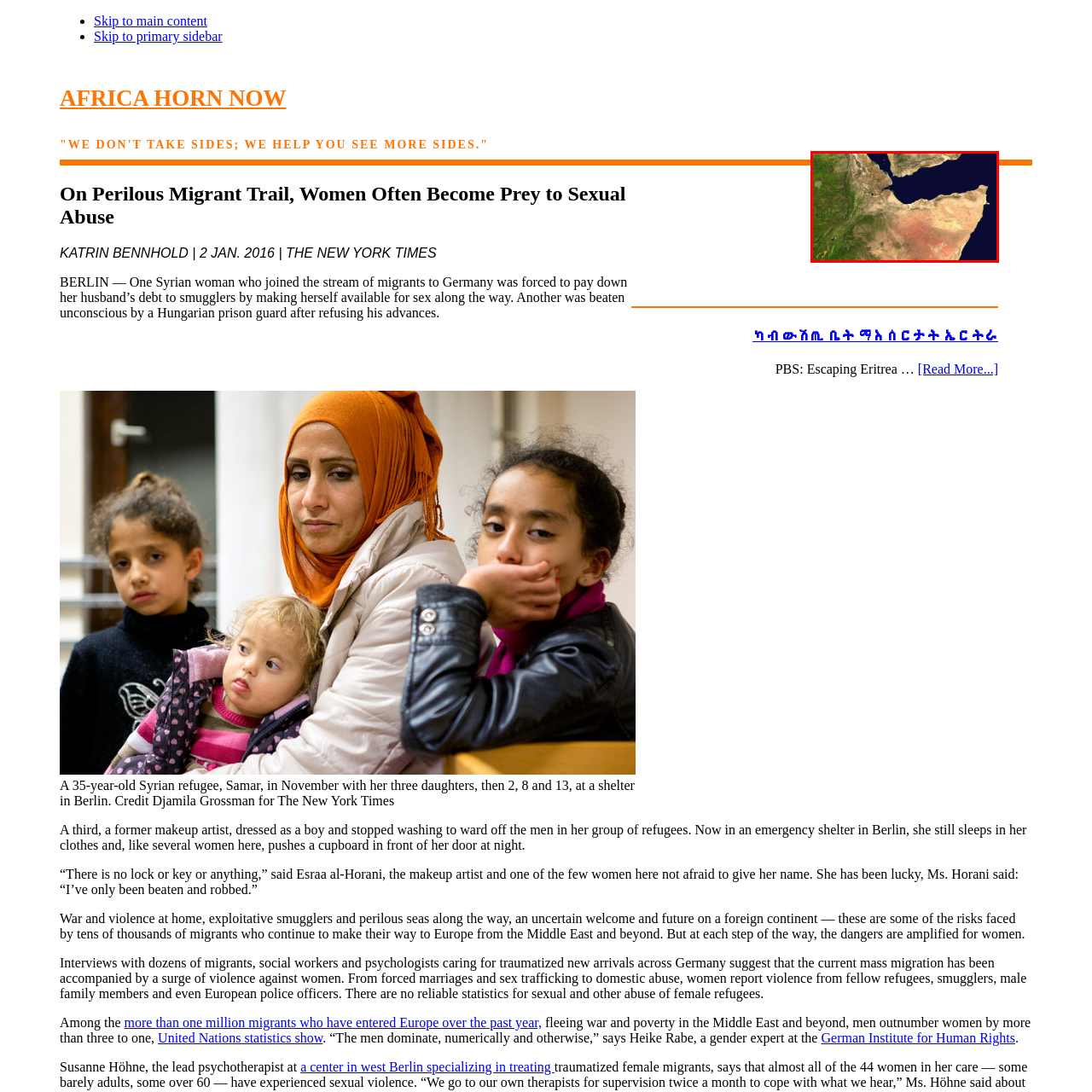Who are often vulnerable to exploitation and abuse in their quest for safety and stability?
Direct your attention to the highlighted area in the red bounding box of the image and provide a detailed response to the question.

The caption underscores the complex migration patterns and challenges faced by individuals traversing these paths, particularly women, who often become vulnerable to exploitation and abuse in their quest for safety and stability.